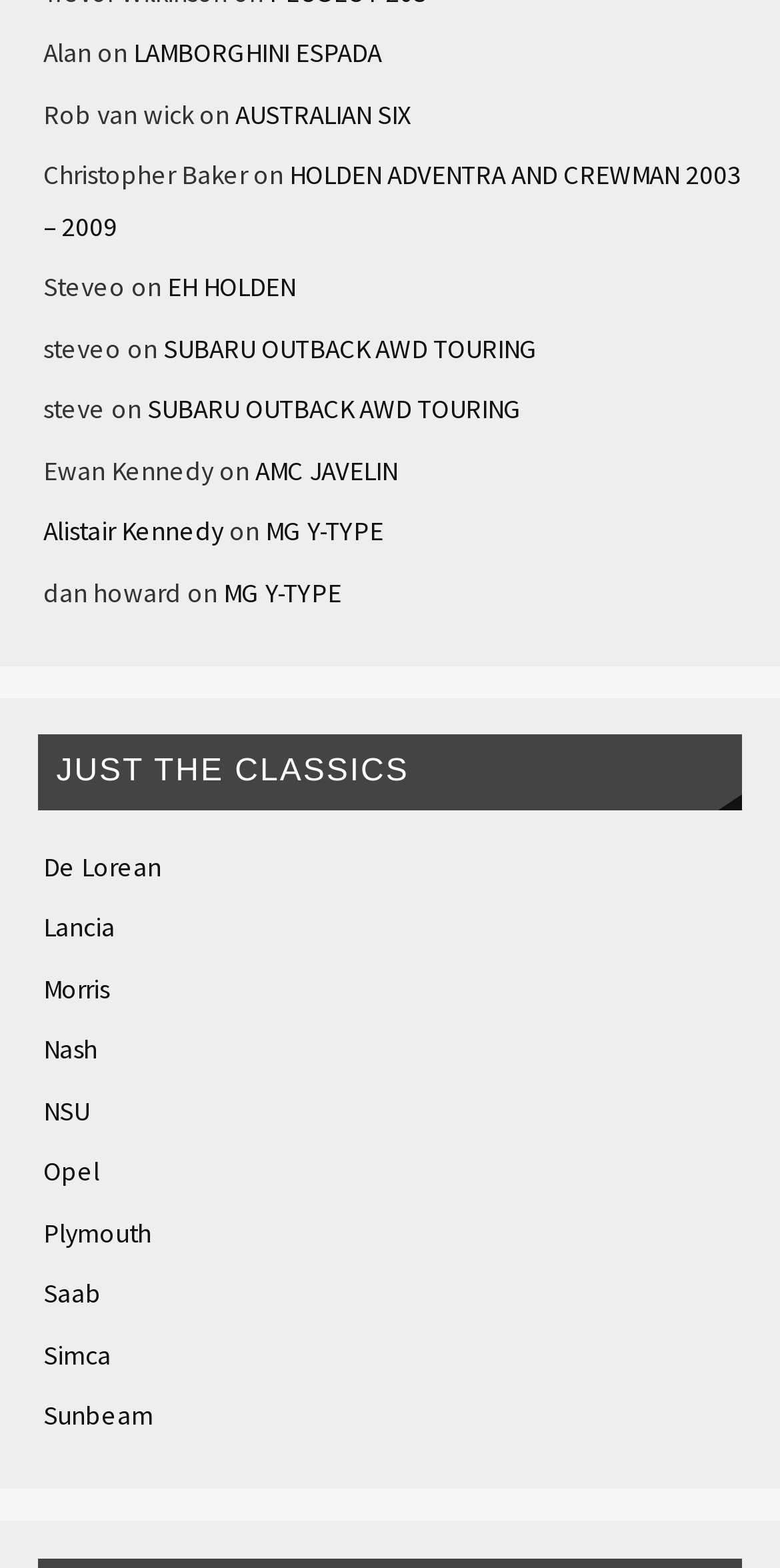What is the car model associated with dan howard?
Based on the image, respond with a single word or phrase.

MG Y-TYPE